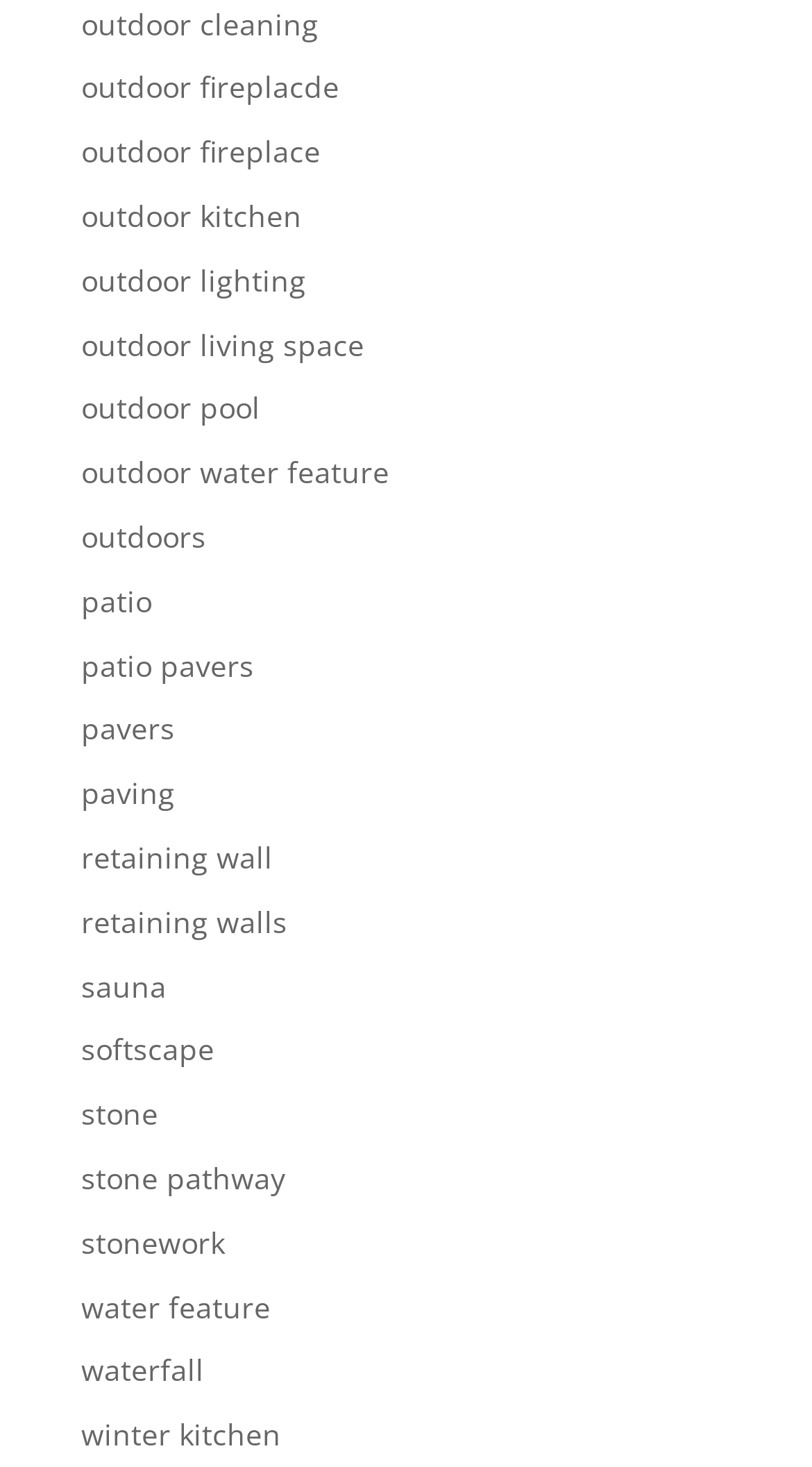Find the bounding box coordinates of the element's region that should be clicked in order to follow the given instruction: "view outdoor kitchen". The coordinates should consist of four float numbers between 0 and 1, i.e., [left, top, right, bottom].

[0.1, 0.133, 0.372, 0.16]